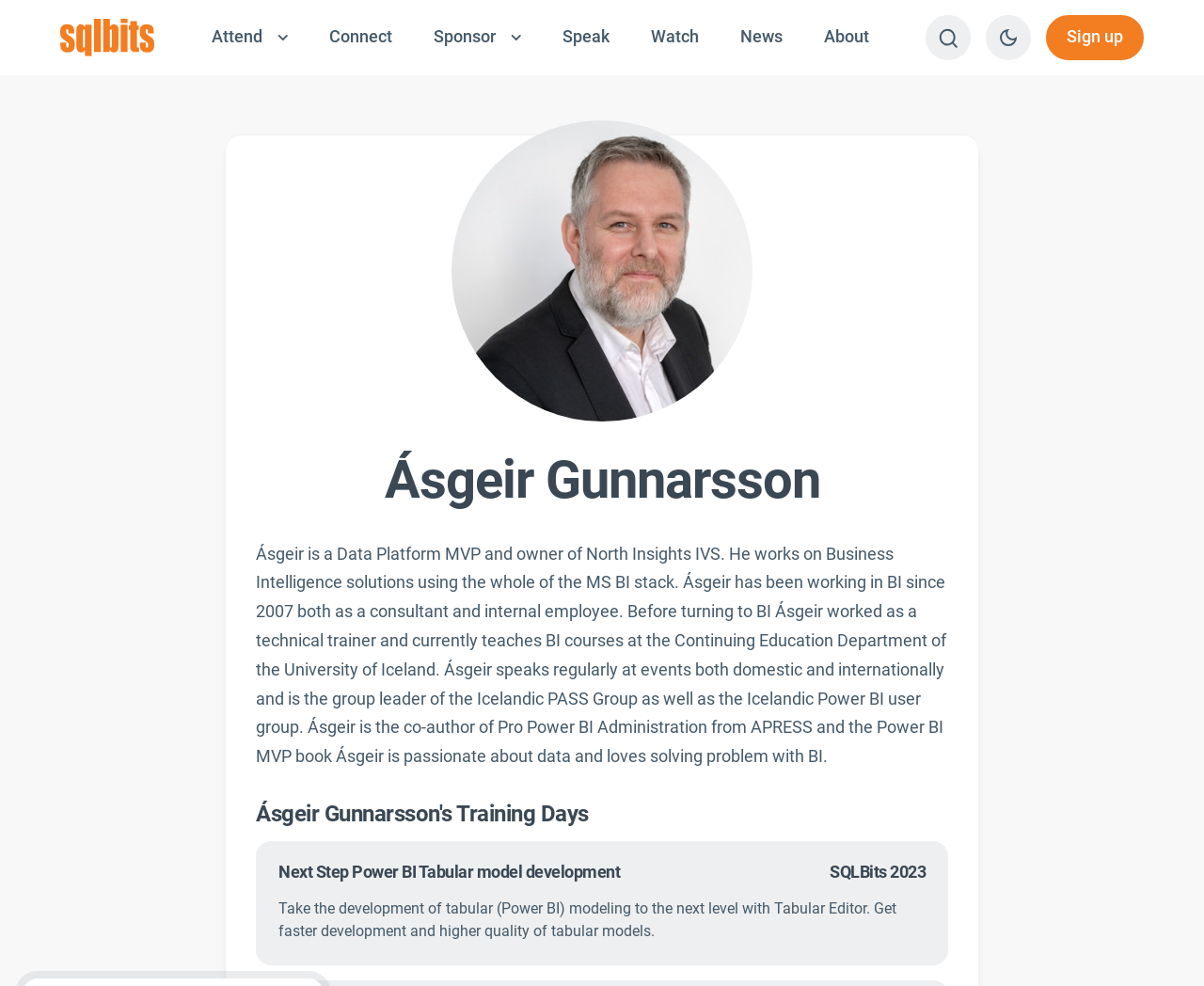Please locate the bounding box coordinates of the element that should be clicked to complete the given instruction: "Attend an event".

[0.158, 0.016, 0.256, 0.06]